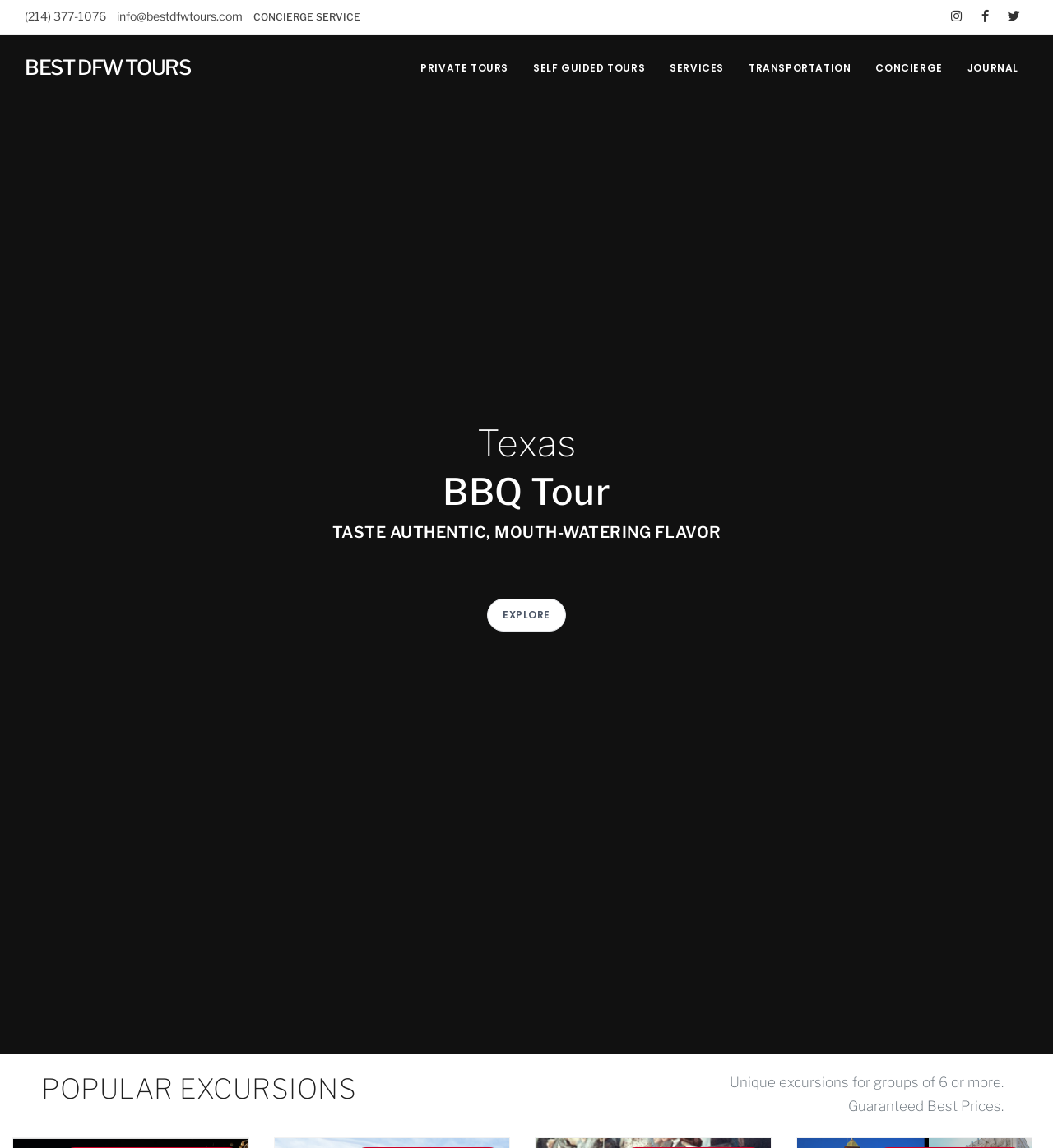Construct a comprehensive description capturing every detail on the webpage.

The webpage is about BEST DFW TOURS, a tour attraction in Dallas Fort Worth. At the top left, there is a phone number "(214) 377-1076" and an email address "info@bestdfwtours.com". Next to them, there is a link to "CONCIERGE SERVICE". On the top right, there are three social media links represented by icons.

Below the top section, there is a main navigation menu with links to "PRIVATE TOURS", "SELF GUIDED TOURS", "SERVICES", "TRANSPORTATION", "CONCIERGE", and "JOURNAL". 

The main content of the page is a section about "Texas BBQ Tour", which takes up most of the page. It has a heading "Texas BBQ Tour" and a subheading "TASTE AUTHENTIC, MOUTH-WATERING FLAVOR". There is a call-to-action link "EXPLORE" below the headings.

At the bottom of the page, there is a section highlighting "POPULAR EXCURSIONS" with a description "Unique excursions for groups of 6 or more." and a guarantee "Guaranteed Best Prices." On the bottom right, there is a link with two arrow icons.

Overall, the webpage is promoting BEST DFW TOURS and its various tour services, with a focus on the Texas BBQ Tour.